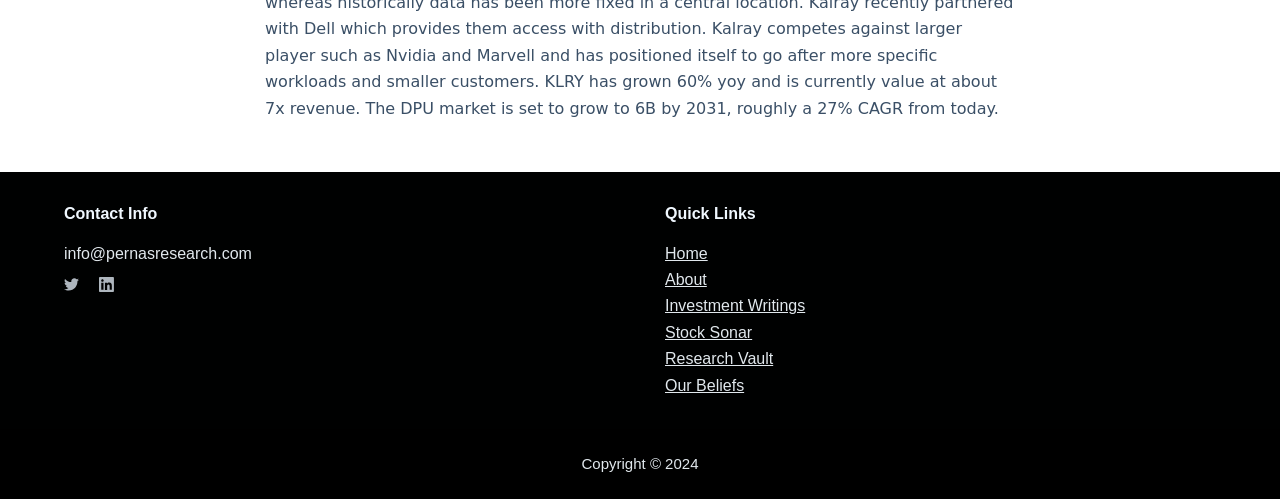Determine the bounding box coordinates of the region that needs to be clicked to achieve the task: "View contact information".

[0.05, 0.405, 0.246, 0.453]